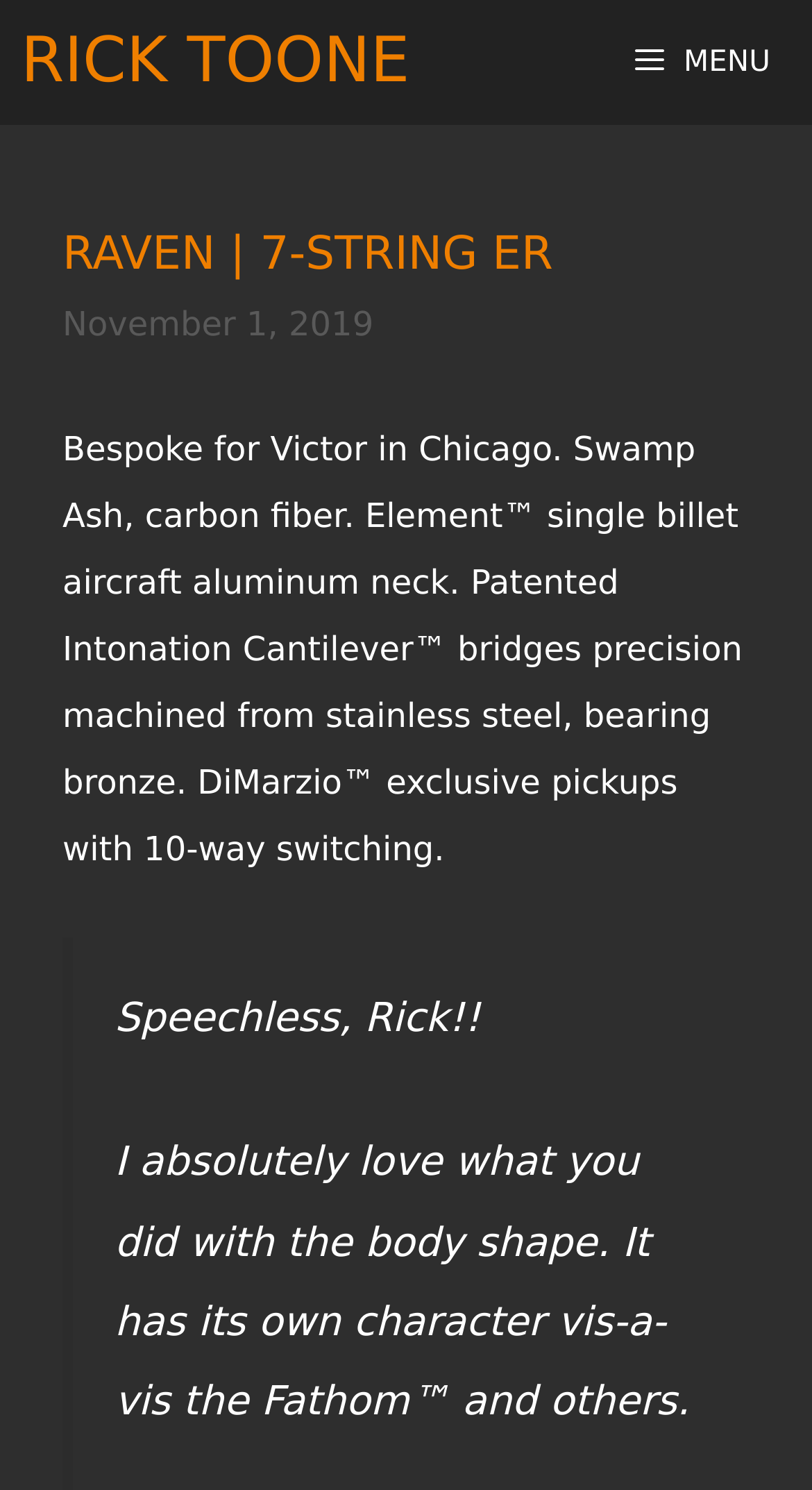Determine the main headline from the webpage and extract its text.

RAVEN | 7-STRING ER